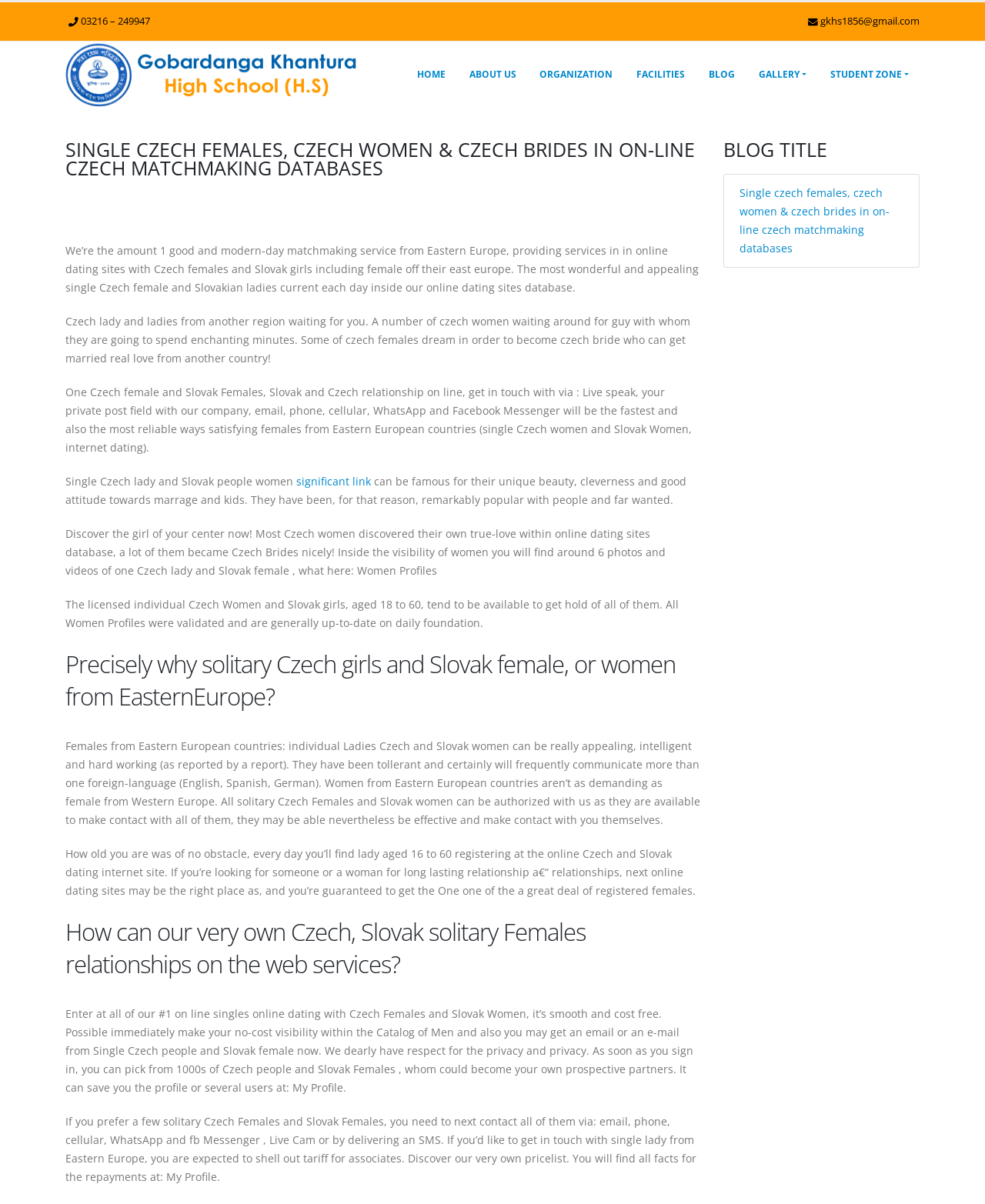What is the age range of the women registered on this website?
From the image, respond with a single word or phrase.

18 to 60